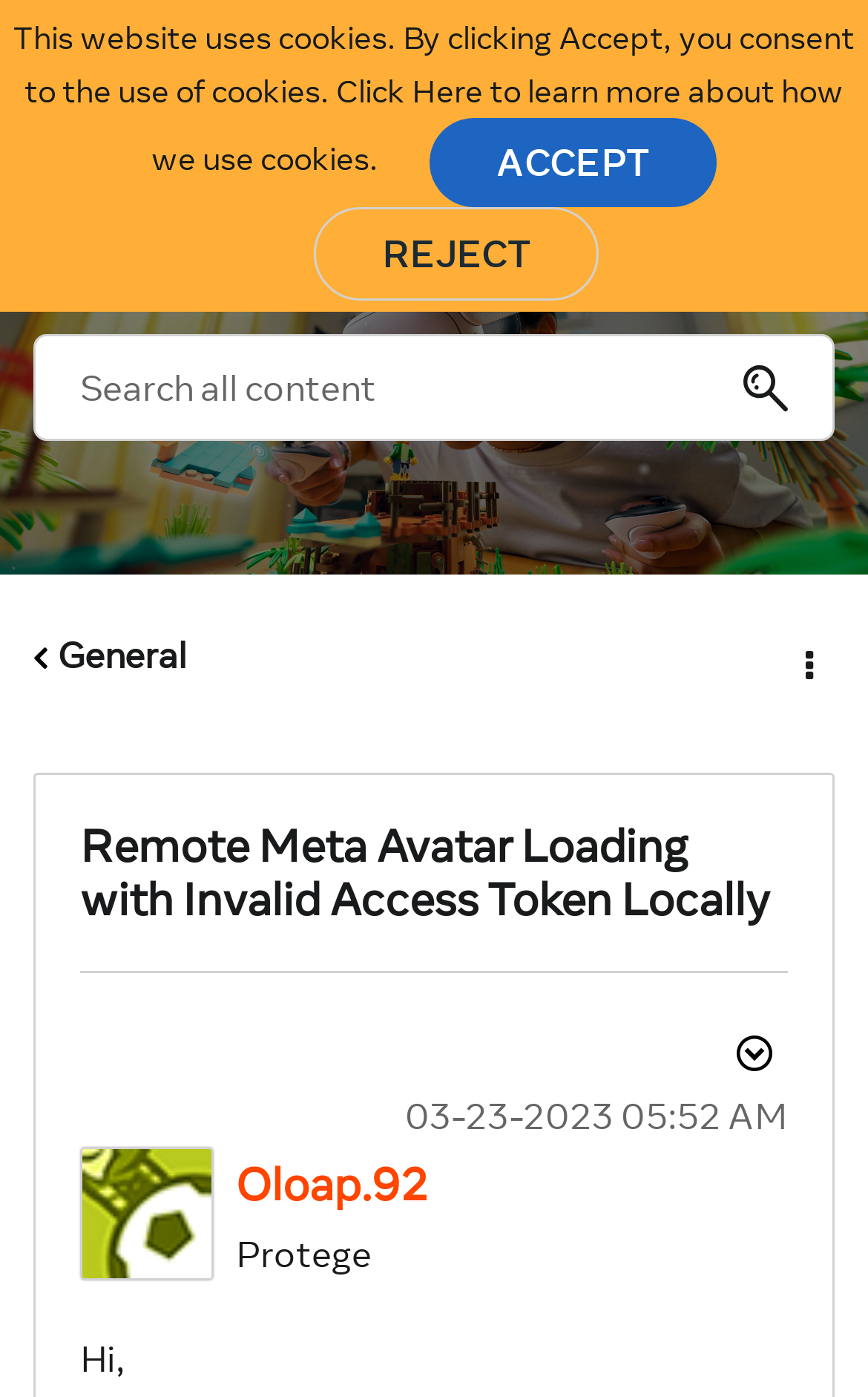Locate the bounding box of the UI element defined by this description: "name="submitContext" value="Search"". The coordinates should be given as four float numbers between 0 and 1, formatted as [left, top, right, bottom].

[0.805, 0.241, 0.959, 0.314]